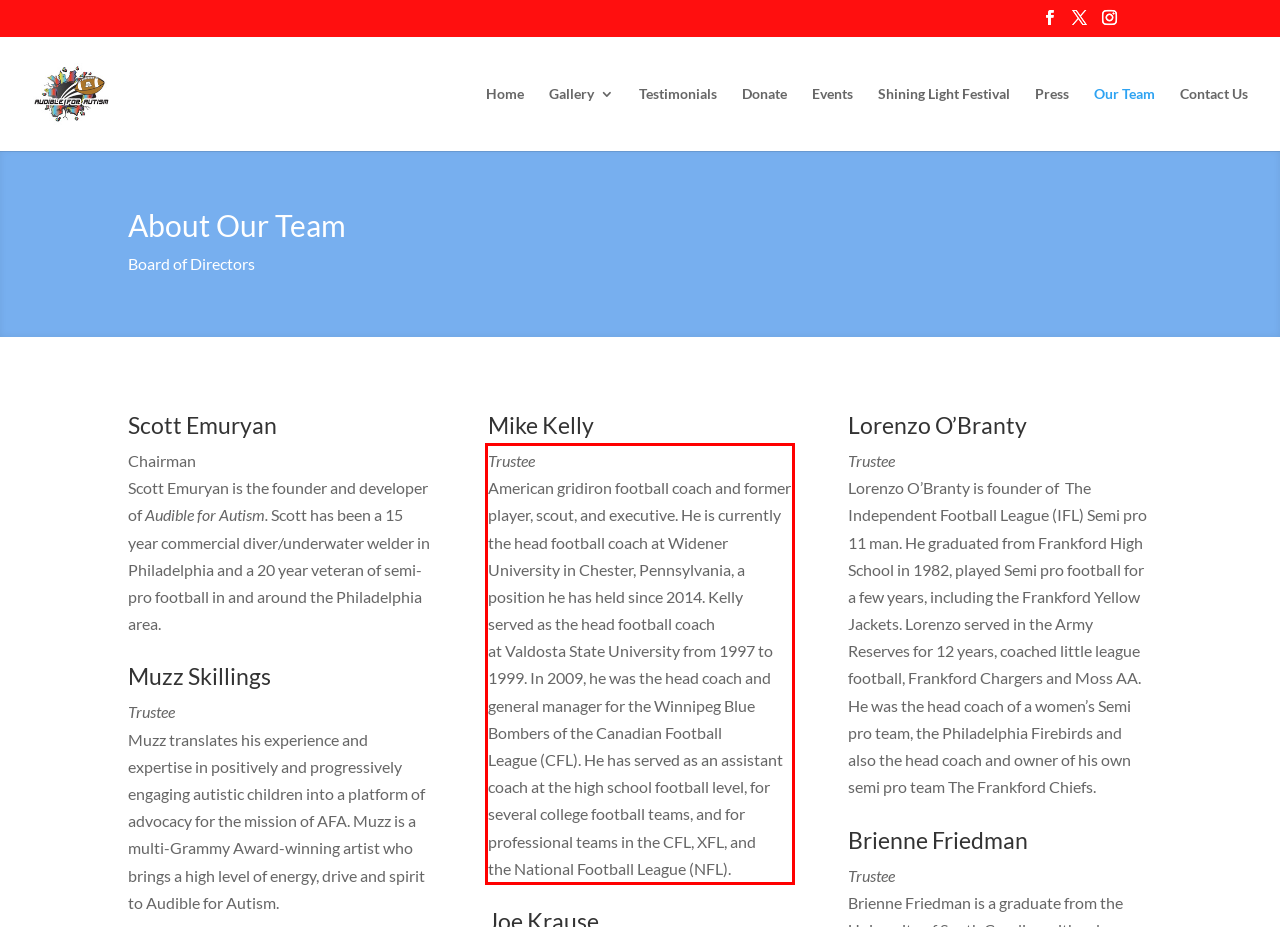Given a screenshot of a webpage with a red bounding box, please identify and retrieve the text inside the red rectangle.

Trustee American gridiron football coach and former player, scout, and executive. He is currently the head football coach at Widener University in Chester, Pennsylvania, a position he has held since 2014. Kelly served as the head football coach at Valdosta State University from 1997 to 1999. In 2009, he was the head coach and general manager for the Winnipeg Blue Bombers of the Canadian Football League (CFL). He has served as an assistant coach at the high school football level, for several college football teams, and for professional teams in the CFL, XFL, and the National Football League (NFL).